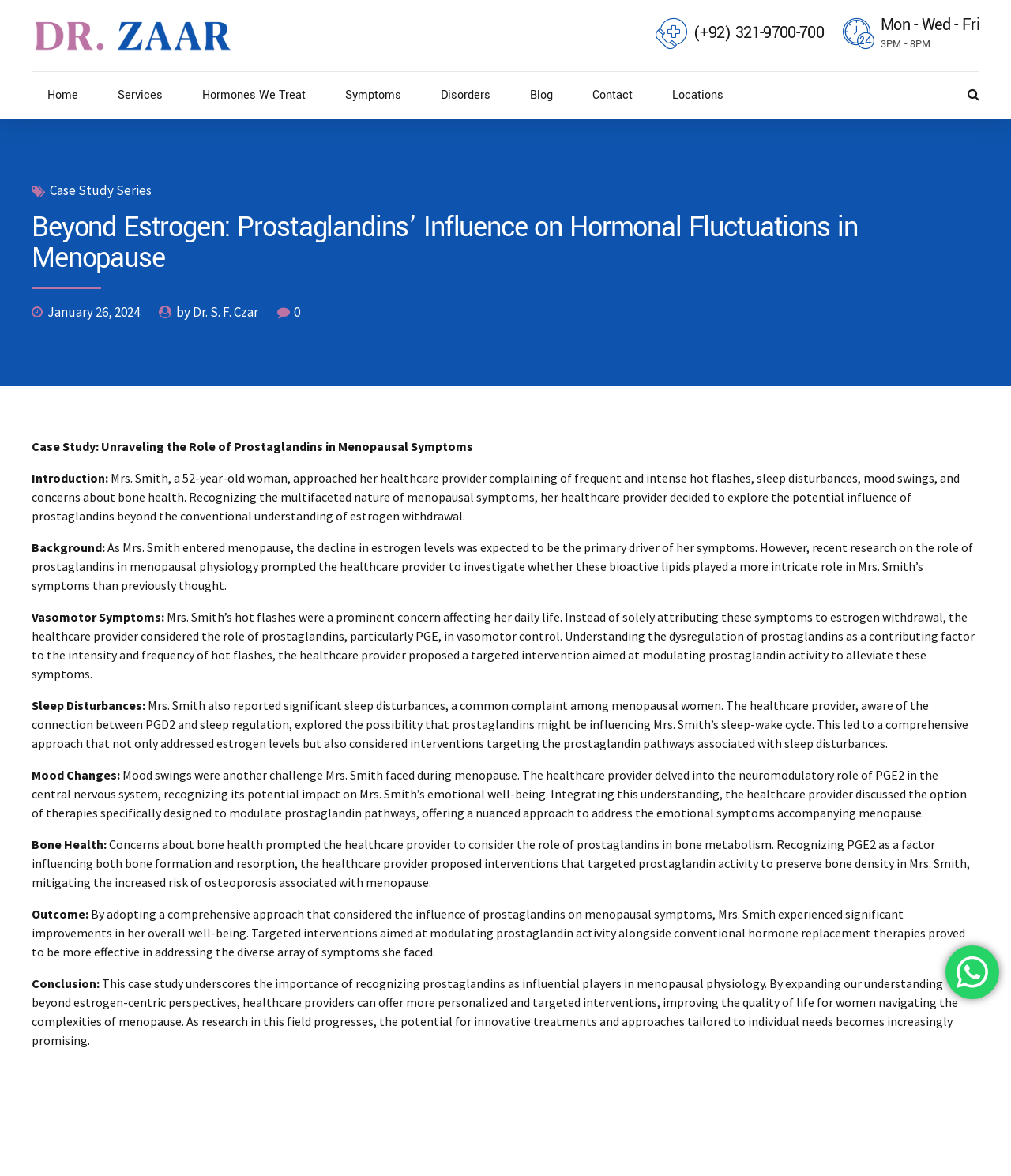Please give a short response to the question using one word or a phrase:
What is the name of the link that has a phone number?

Dr. Zaar